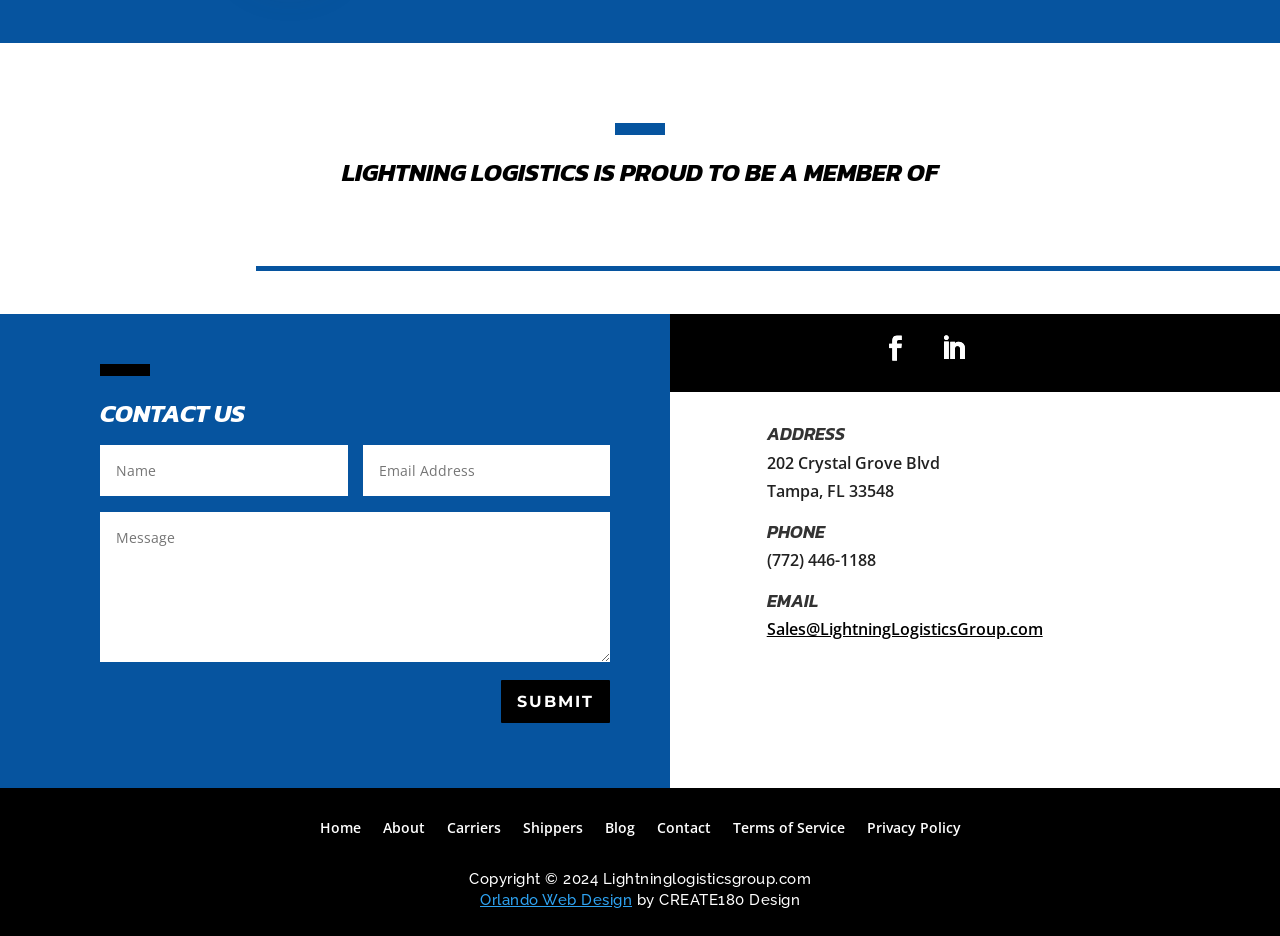Determine the bounding box coordinates of the element's region needed to click to follow the instruction: "Enter your name". Provide these coordinates as four float numbers between 0 and 1, formatted as [left, top, right, bottom].

[0.078, 0.475, 0.271, 0.53]